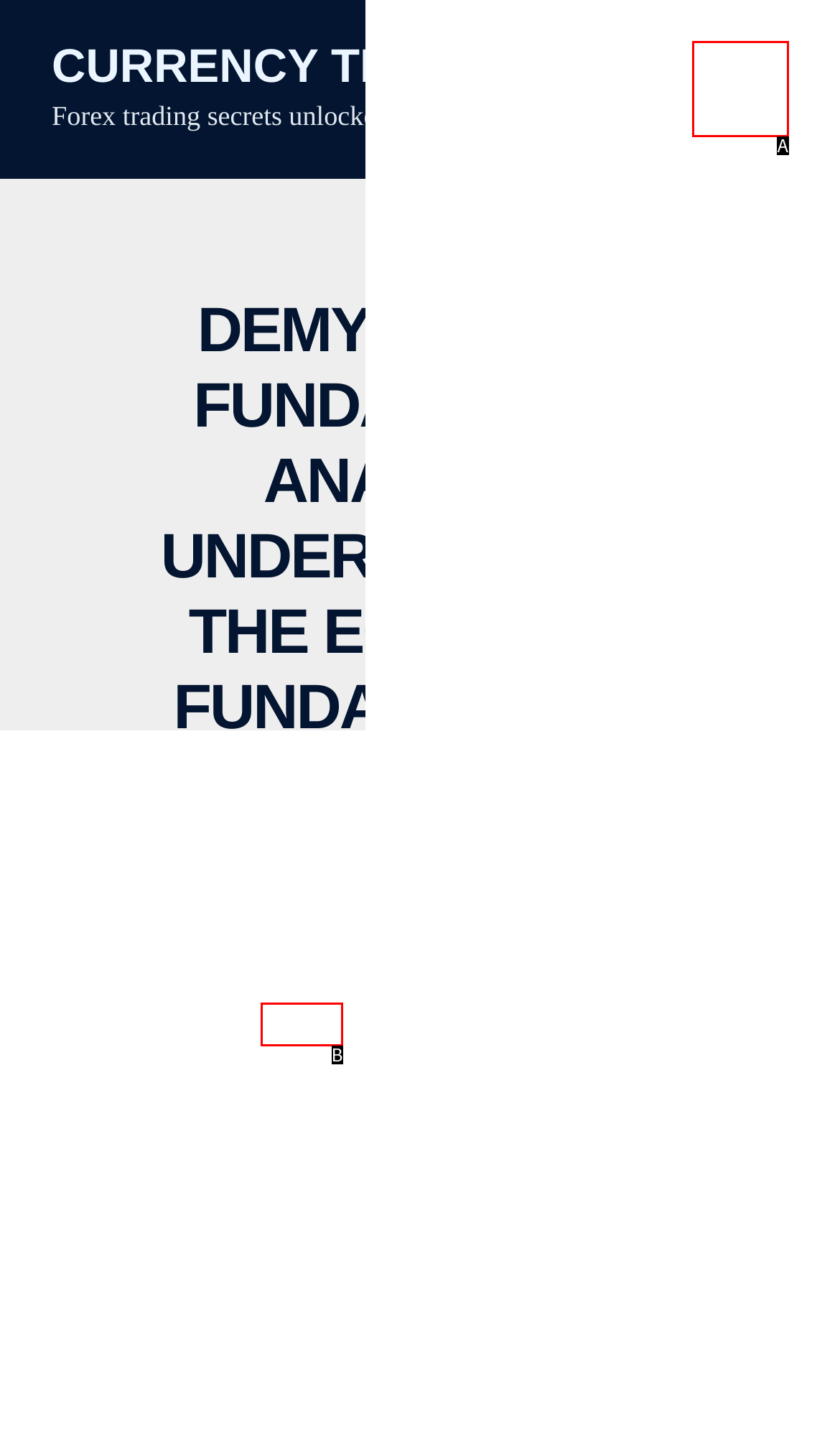Please determine which option aligns with the description: Asel. Respond with the option’s letter directly from the available choices.

B